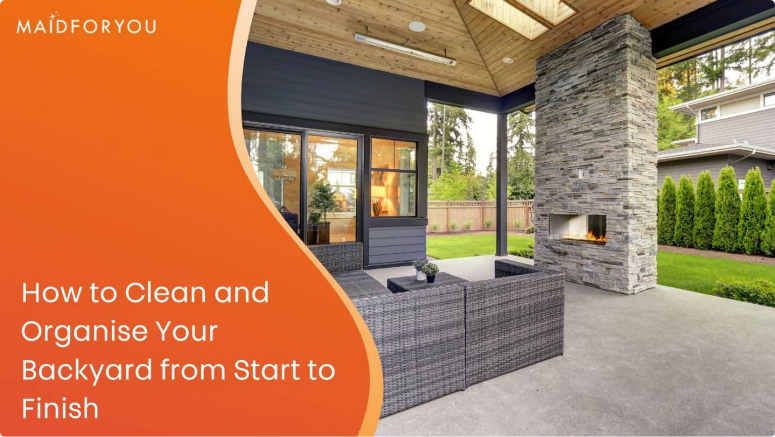Elaborate on the contents of the image in a comprehensive manner.

The image features a beautifully designed backyard space, highlighting a modern outdoor area ideal for relaxation and entertainment. It showcases stylish seating made from dark wicker, arranged thoughtfully around a sleek, minimalist fireplace that adds warmth to the setting. Surrounding the area are well-maintained plants and an expansive view of greenery, providing a serene backdrop that enhances the inviting atmosphere. The image is accompanied by the headline "How to Clean and Organise Your Backyard from Start to Finish," indicating a guide or article that offers practical tips for maintaining such an appealing outdoor space. The branding "MaidForYou" positioned at the top left suggests a focus on professional cleaning and organization services, making it clear that this content is geared toward homeowners looking to elevate their backyard experience.